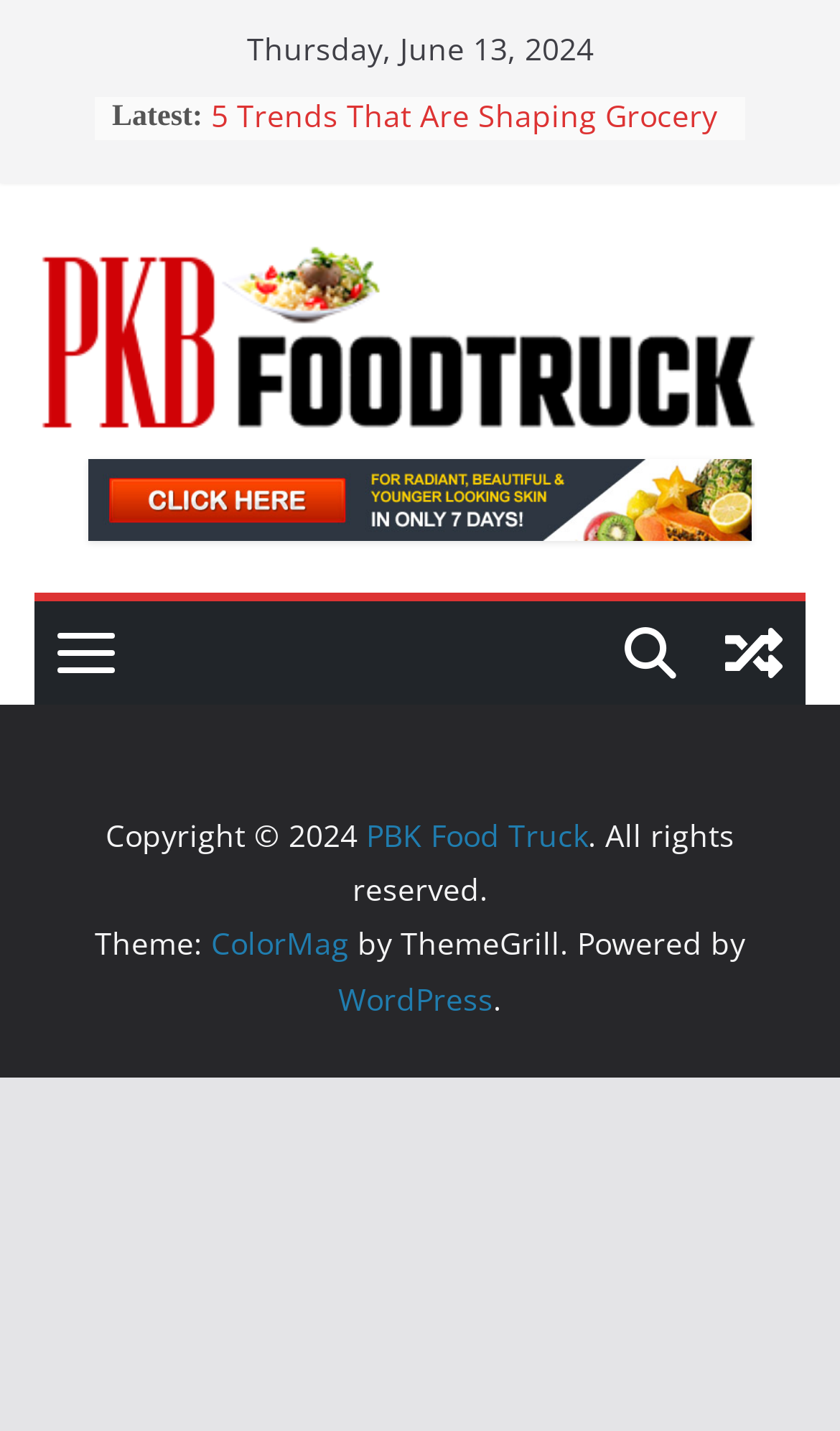Please identify the bounding box coordinates of where to click in order to follow the instruction: "Check the Copyright information".

[0.126, 0.569, 0.436, 0.598]